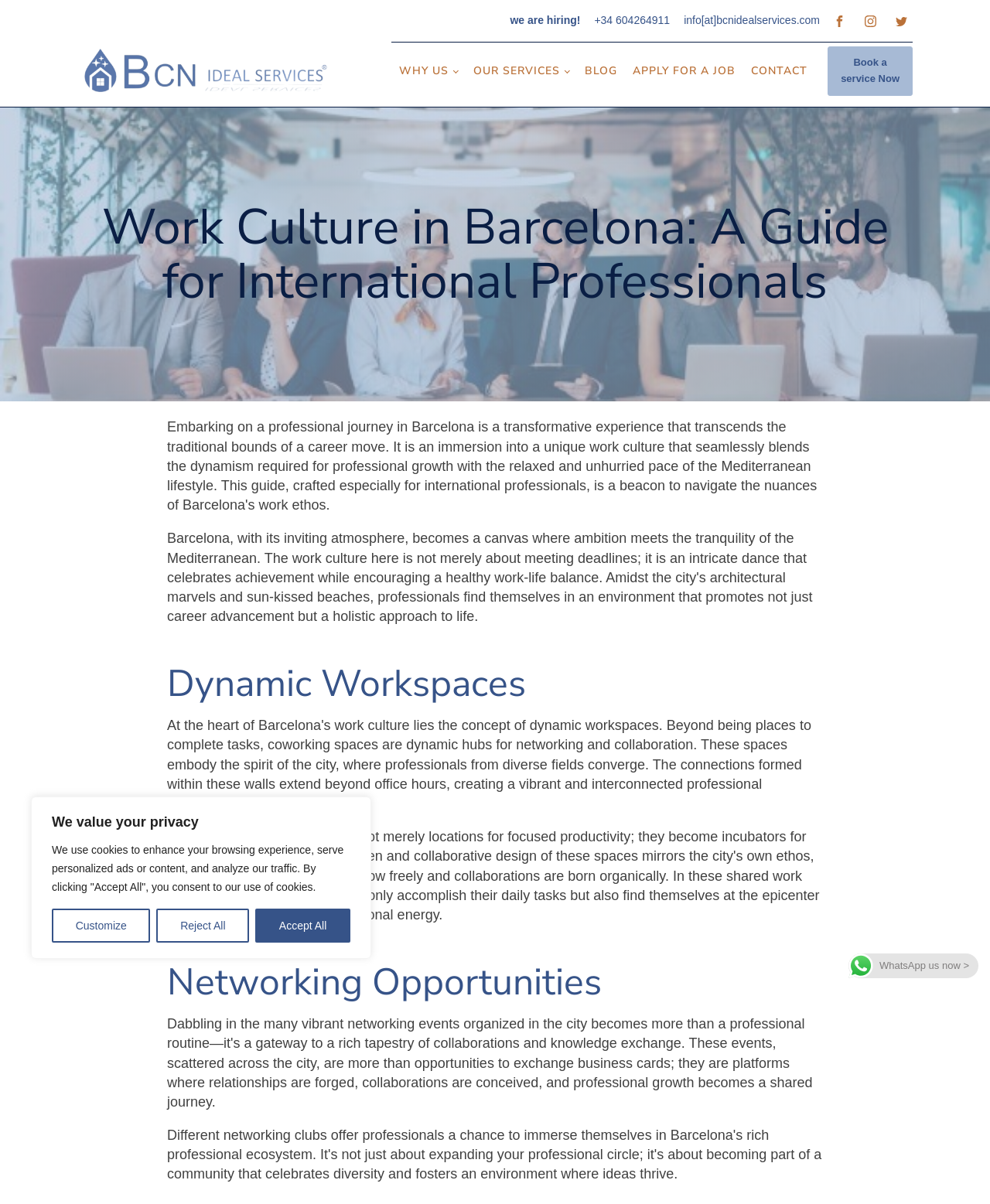For the given element description Book aservice Now, determine the bounding box coordinates of the UI element. The coordinates should follow the format (top-left x, top-left y, bottom-right x, bottom-right y) and be within the range of 0 to 1.

[0.836, 0.039, 0.922, 0.079]